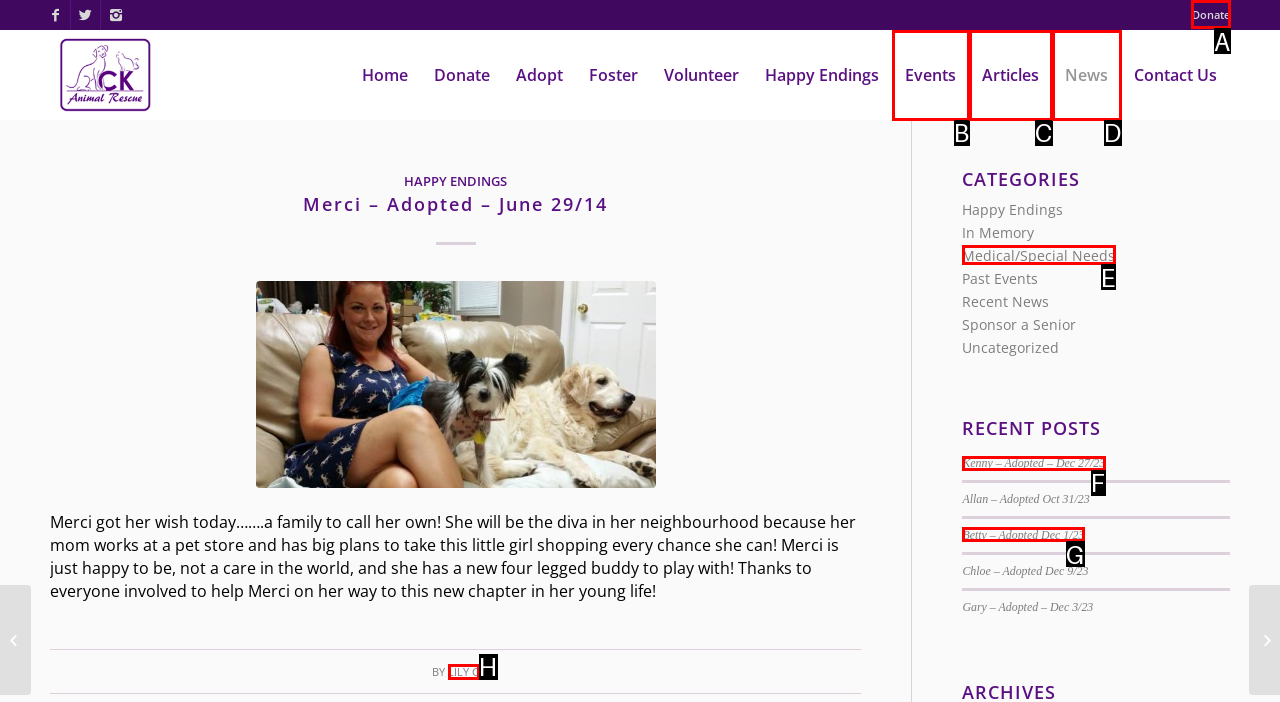Specify which element within the red bounding boxes should be clicked for this task: Read about Wildlife Respond with the letter of the correct option.

None